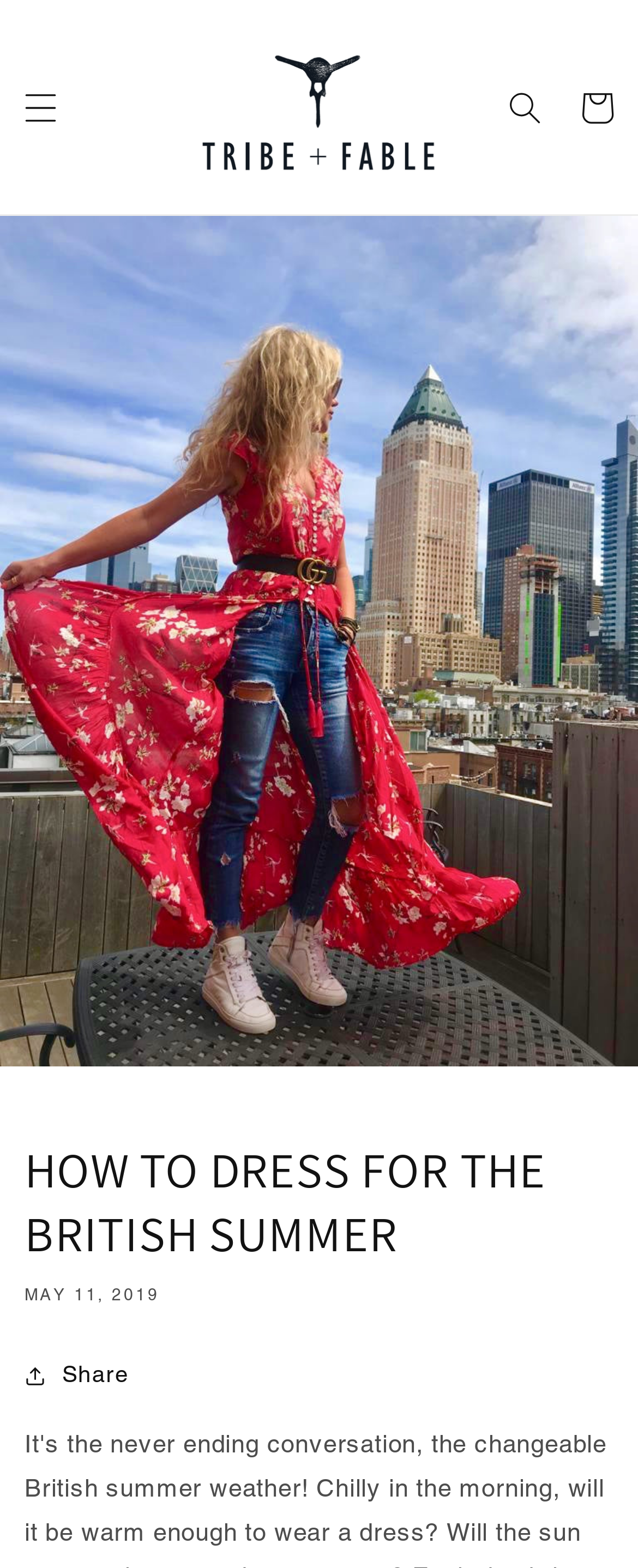Is the search function available?
Please give a detailed answer to the question using the information shown in the image.

I found a button element with the text 'Search' which indicates that the search function is available on the website.